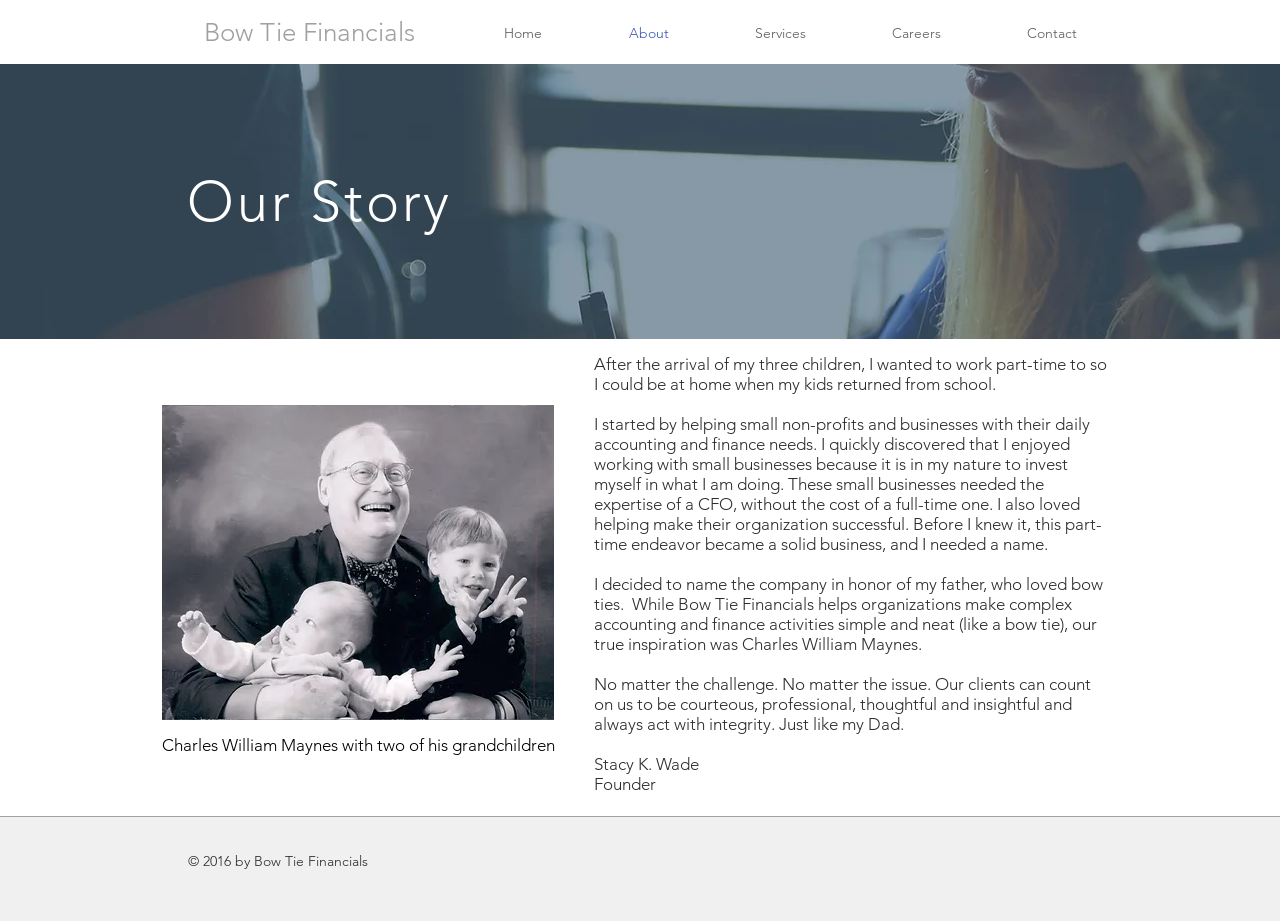From the element description: "Bow Tie Financials", extract the bounding box coordinates of the UI element. The coordinates should be expressed as four float numbers between 0 and 1, in the order [left, top, right, bottom].

[0.159, 0.018, 0.324, 0.052]